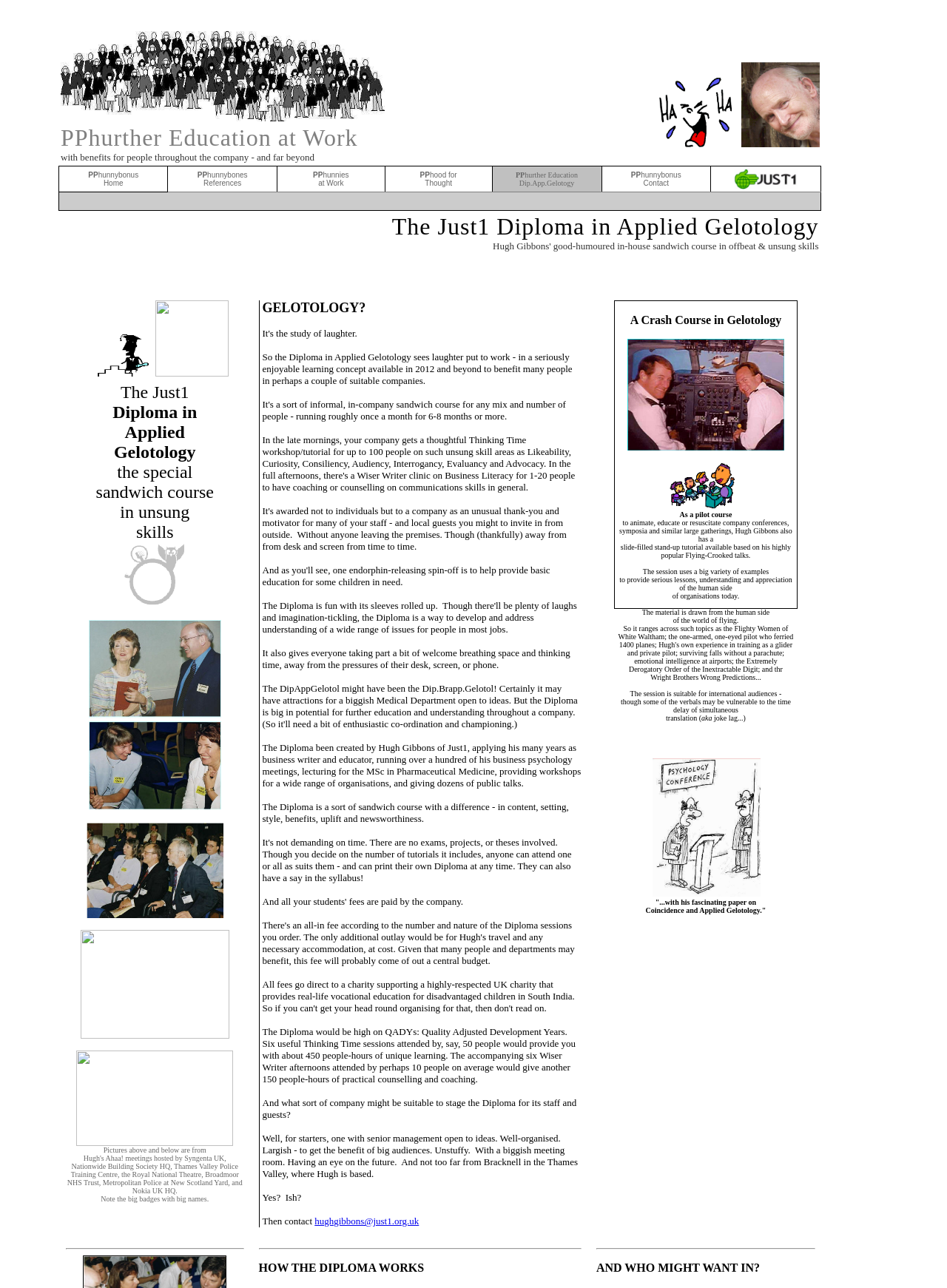Please specify the bounding box coordinates of the clickable region necessary for completing the following instruction: "Click the 'Dip.App.Gelotogy' link". The coordinates must consist of four float numbers between 0 and 1, i.e., [left, top, right, bottom].

[0.548, 0.139, 0.606, 0.145]